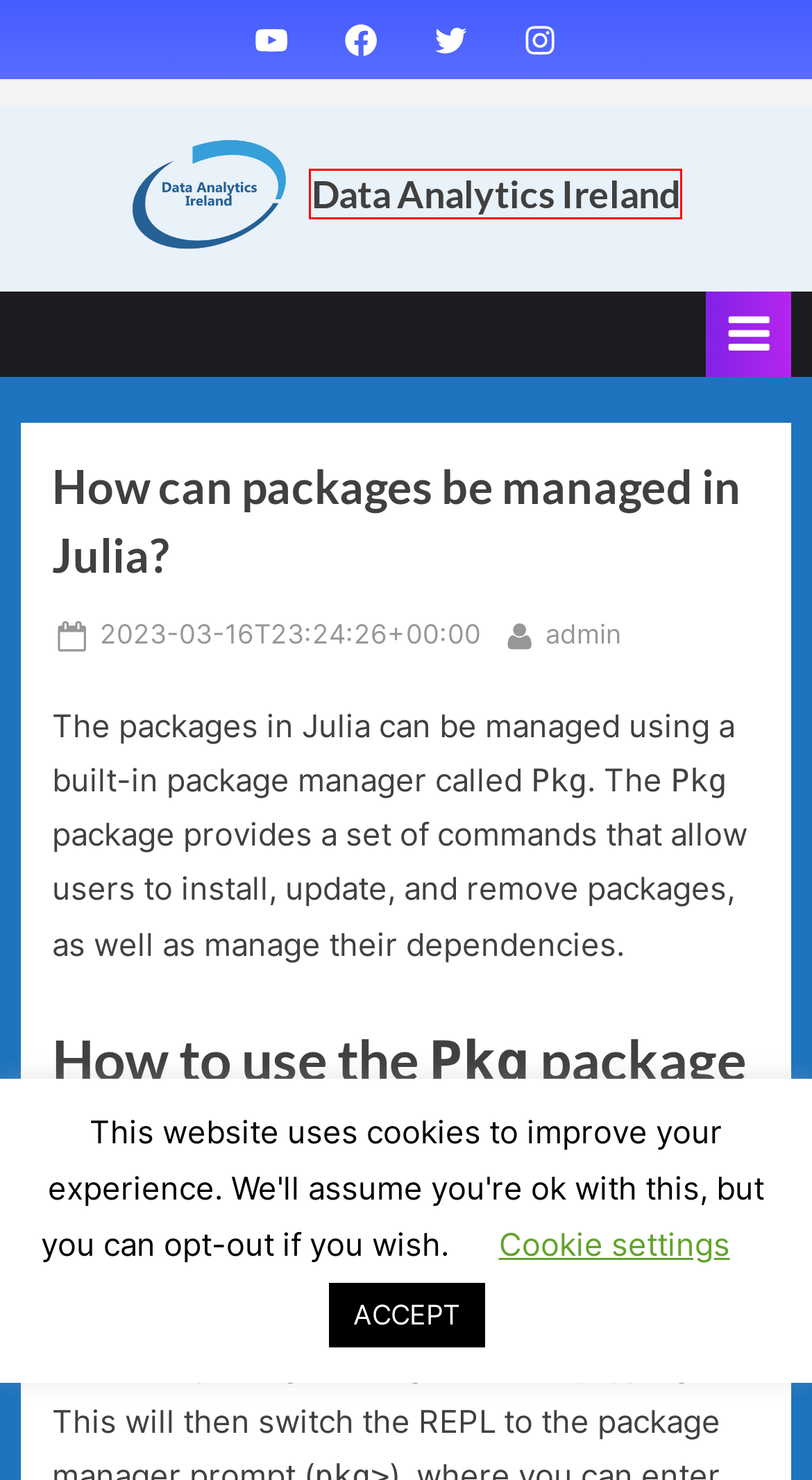Given a webpage screenshot with a red bounding box around a particular element, identify the best description of the new webpage that will appear after clicking on the element inside the red bounding box. Here are the candidates:
A. What is The Julia Programming Language - Data Analytics Ireland
B. What does the … operator do in Julia? - Data Analytics Ireland
C. Data analytics at your finger tips
D. What is Julia used for? - Data Analytics Ireland
E. PressBook Premium - WordPress theme | ScriptsTown
F. Julia programming - Data Analytics Ireland
G. What are the built-in exceptions in Julia? - Data Analytics Ireland
H. Julia packages - Data Analytics Ireland

C